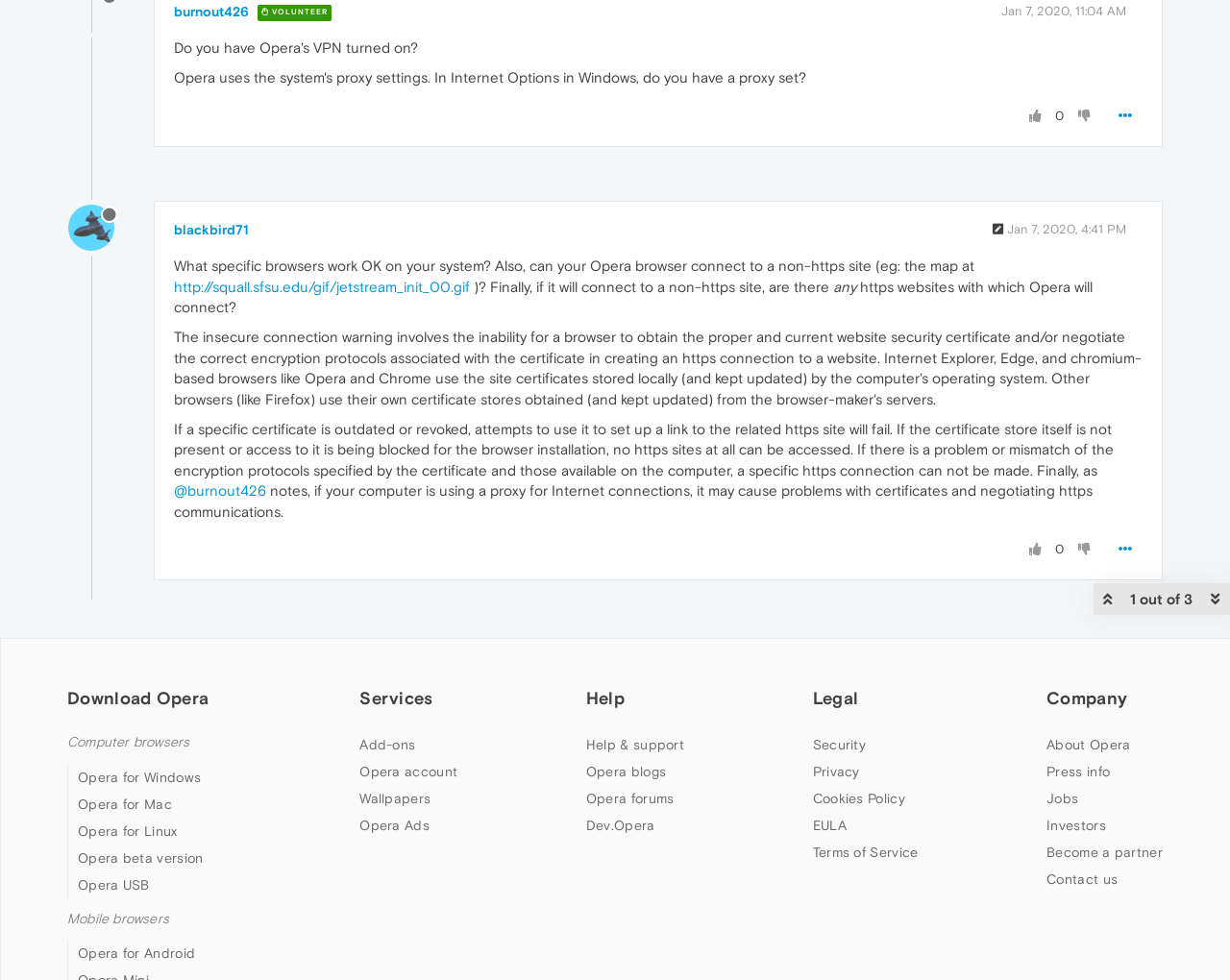Find and provide the bounding box coordinates for the UI element described with: "1 out of 3".

[0.911, 0.593, 0.981, 0.629]